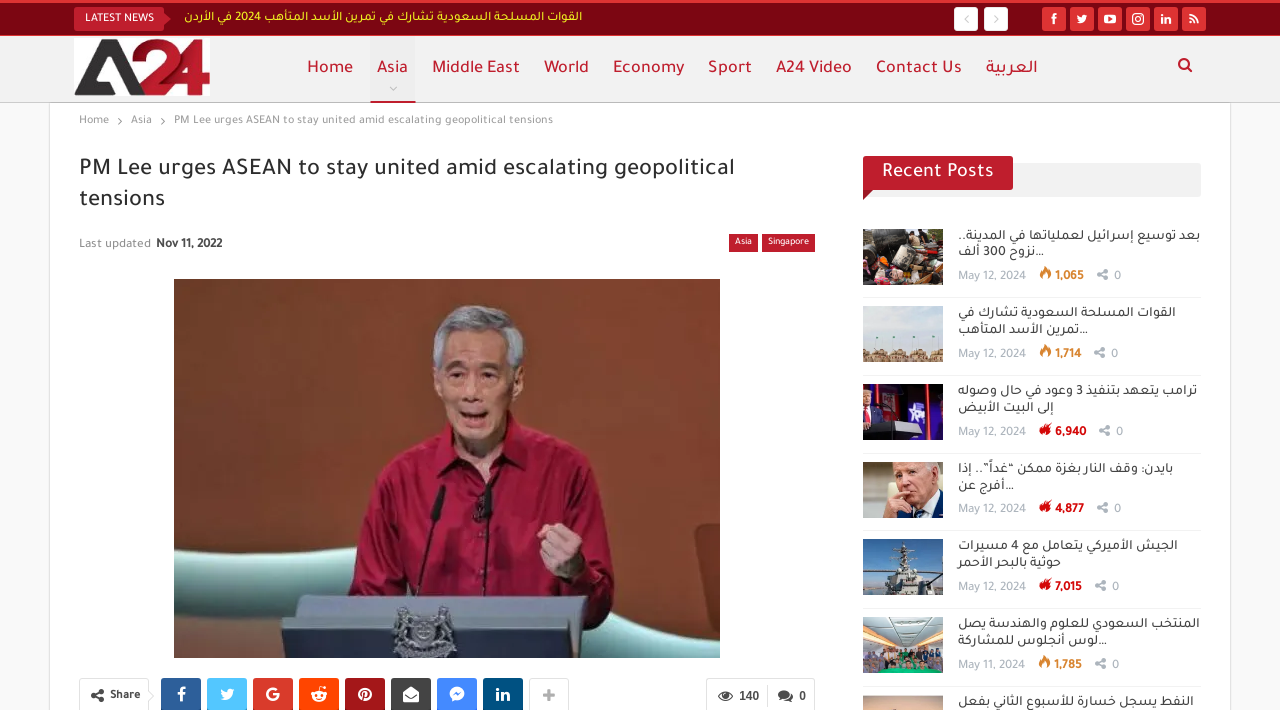Detail the various sections and features present on the webpage.

This webpage is a news article from A24 News Agency, with the title "PM Lee urges ASEAN to stay united amid escalating geopolitical tensions". The article is divided into several sections. 

At the top, there are six links to other news categories, including Home, Asia, Middle East, World, Economy, and Sport. Below these links, there is a navigation bar with breadcrumbs, showing the current page's location in the website's hierarchy.

The main article is displayed prominently, with a heading that matches the title. The article's content is not explicitly described, but it appears to be a news article about PM Lee's statement on ASEAN unity. 

To the right of the article, there is a section with recent posts, featuring seven news article links with their corresponding titles, timestamps, and view counts. These articles seem to be related to international news, with topics such as Israel's operations in the city, Saudi Arabia's military exercises, and Trump's promises.

At the very bottom of the page, there is a link to share the article, as well as a section with the article's view count and a timestamp indicating when it was last updated.